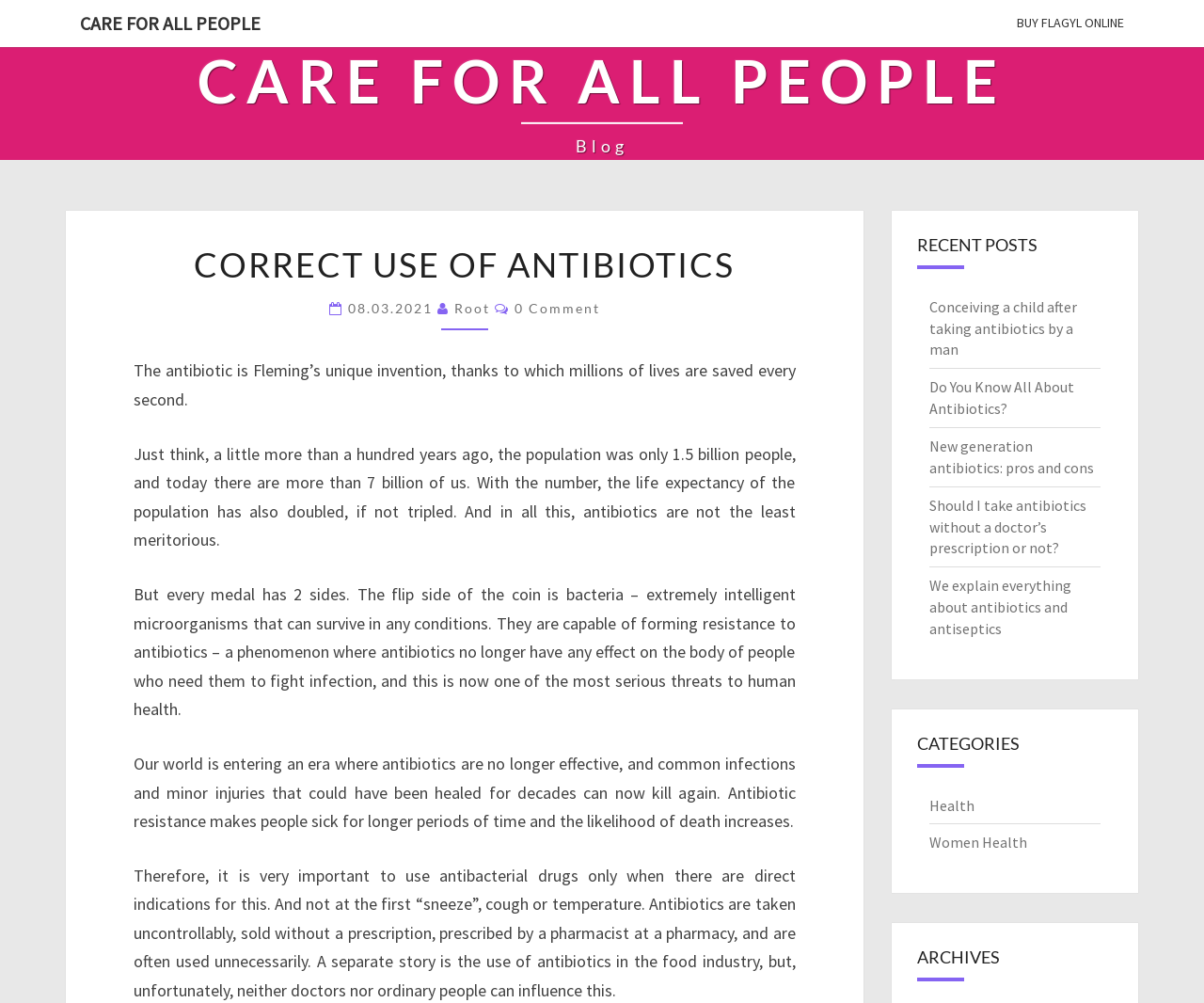Determine the bounding box coordinates of the element that should be clicked to execute the following command: "Go to CARE FOR ALL PEOPLE Blog".

[0.164, 0.048, 0.836, 0.159]